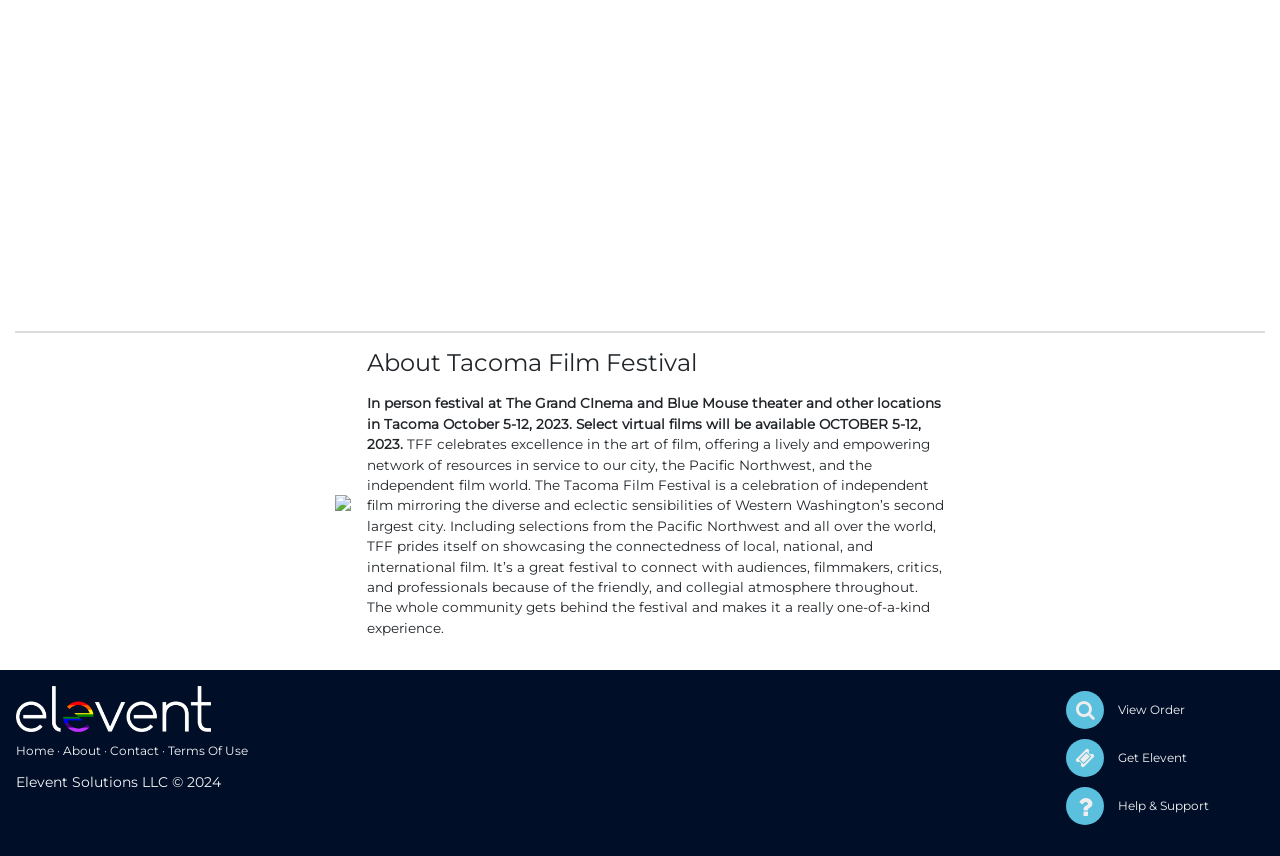Provide the bounding box coordinates for the UI element that is described as: "A year of reading".

None